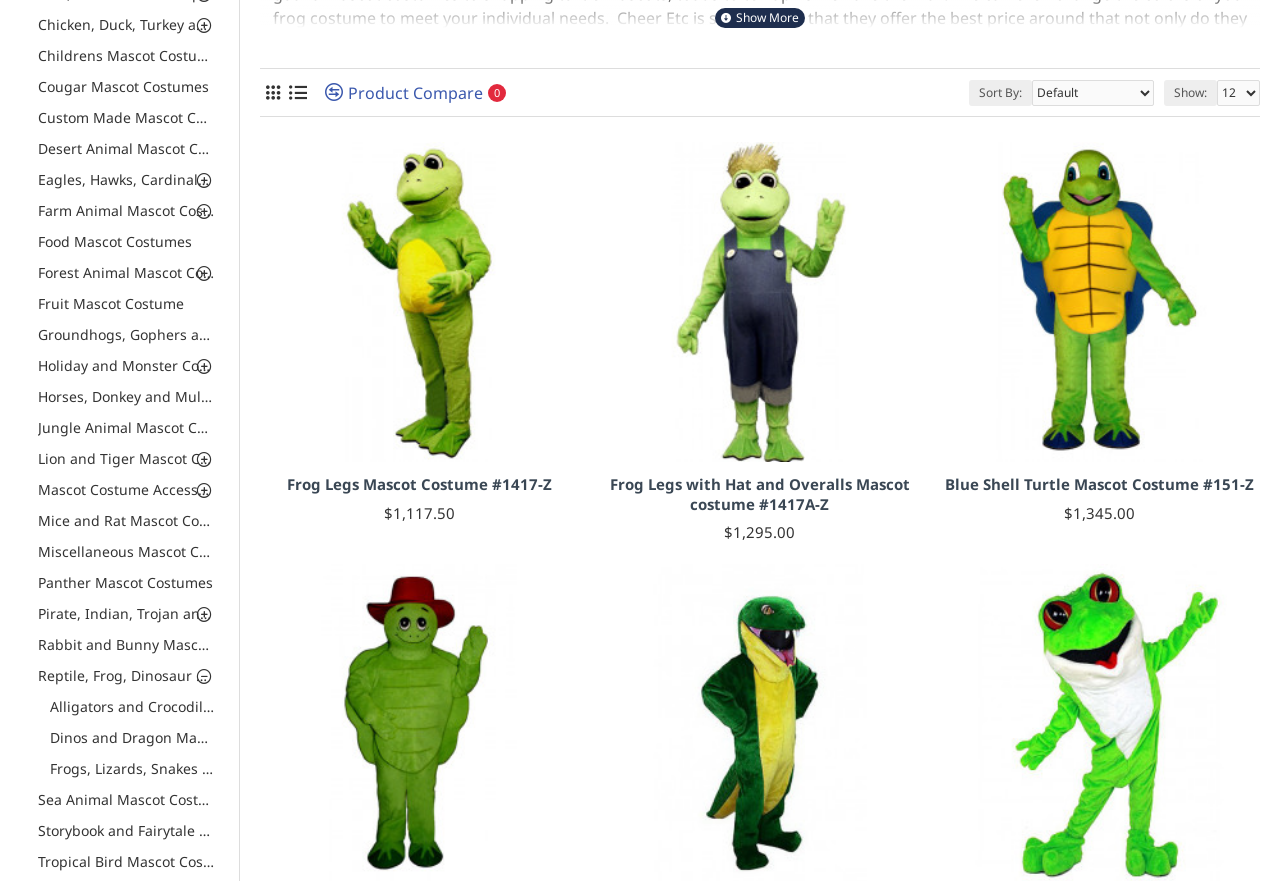Please find the bounding box for the UI component described as follows: "Product Compare0".

[0.242, 0.09, 0.395, 0.12]